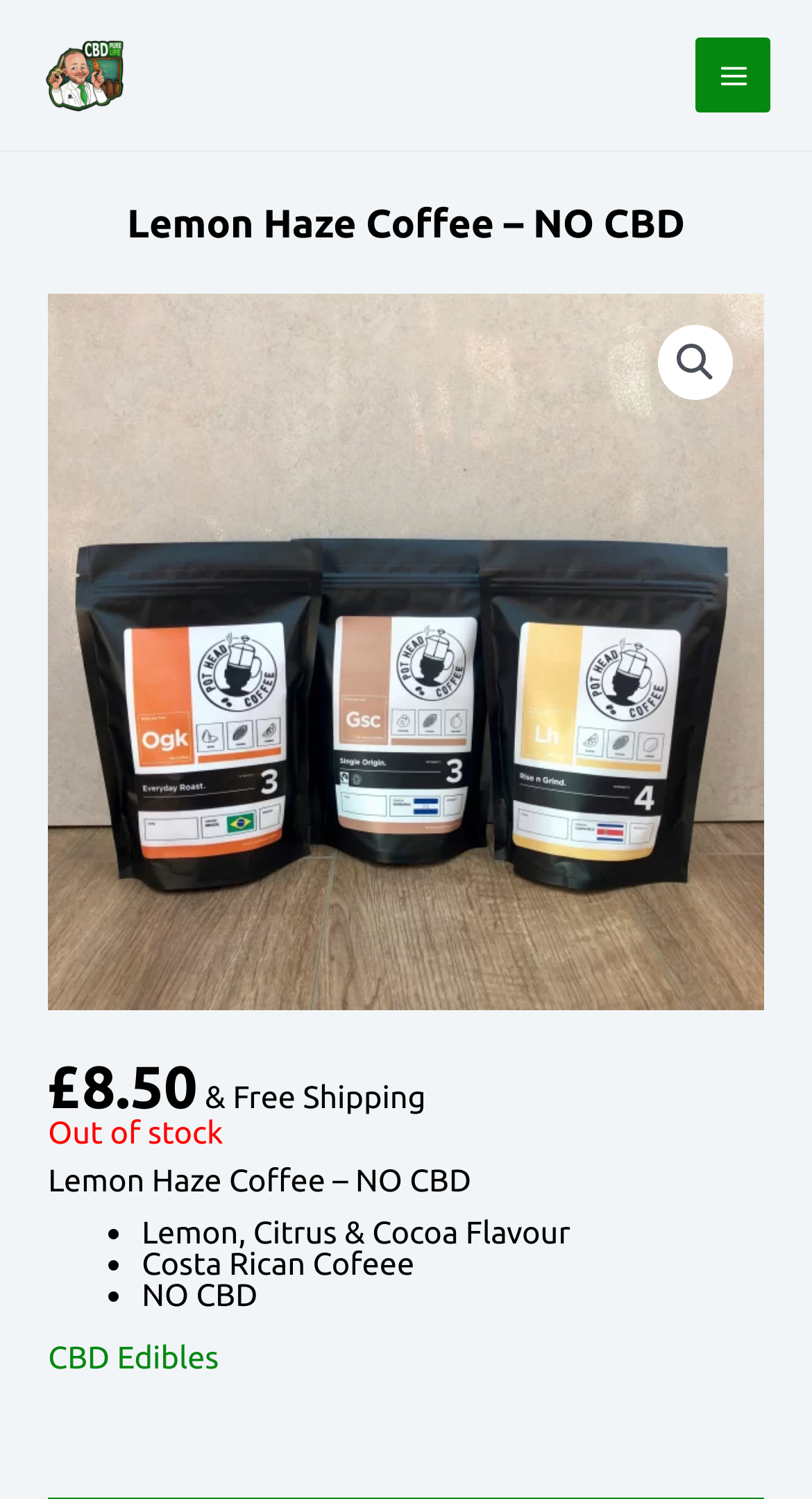Determine the bounding box of the UI component based on this description: "alt="🔍"". The bounding box coordinates should be four float values between 0 and 1, i.e., [left, top, right, bottom].

[0.81, 0.217, 0.902, 0.267]